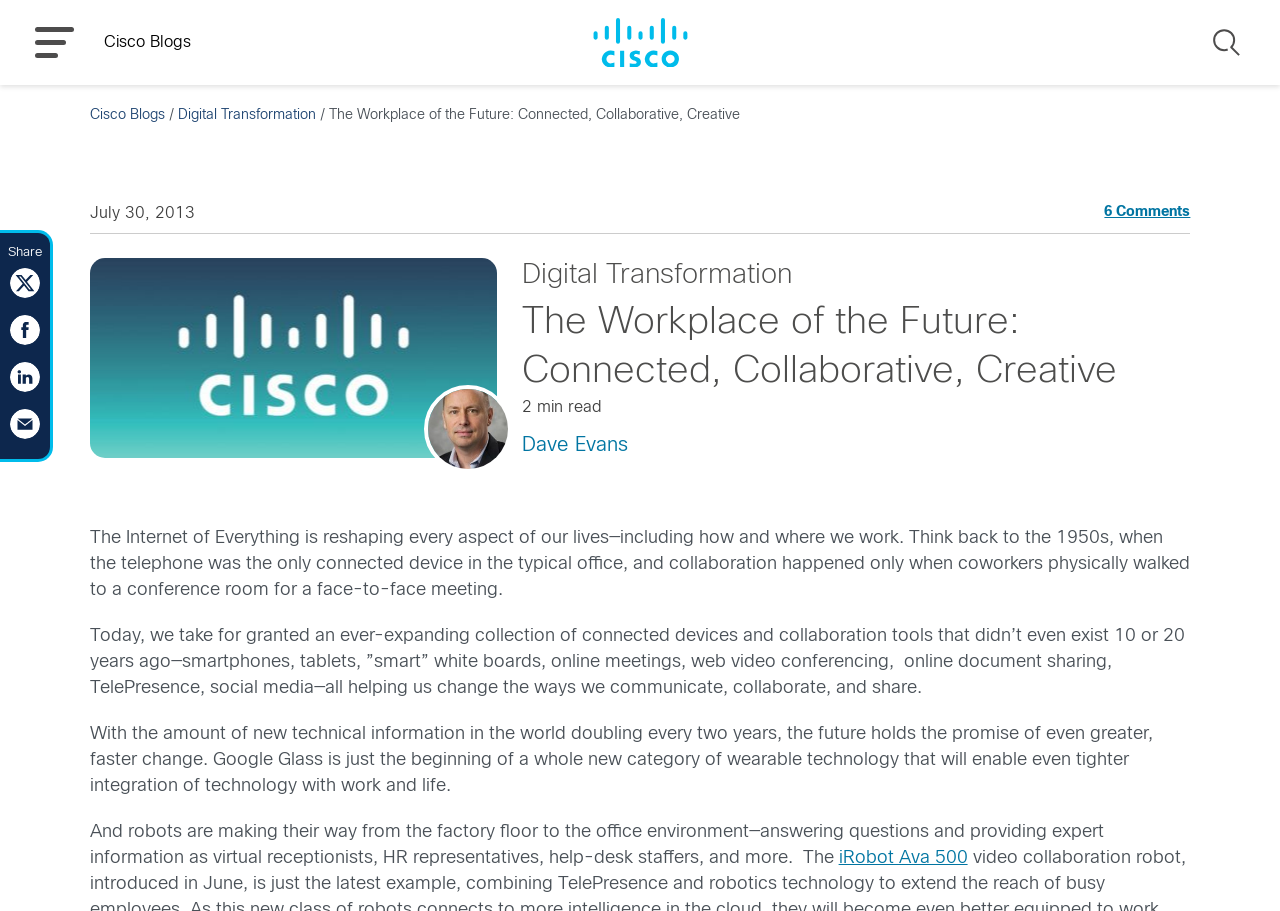Give a concise answer of one word or phrase to the question: 
What is the author of this blog post?

Dave Evans